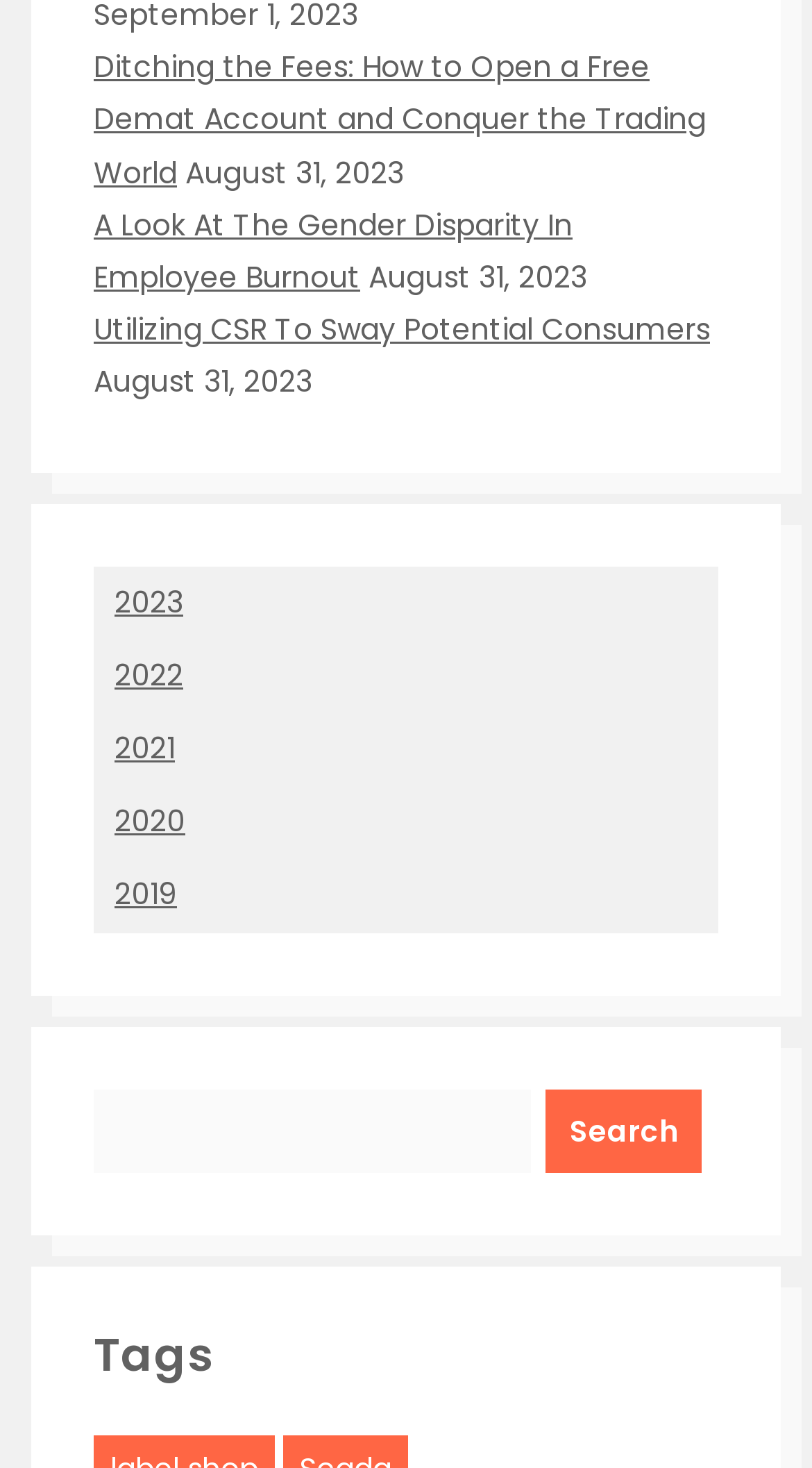Can you provide the bounding box coordinates for the element that should be clicked to implement the instruction: "Read the article about ditching fees"?

[0.115, 0.032, 0.869, 0.131]